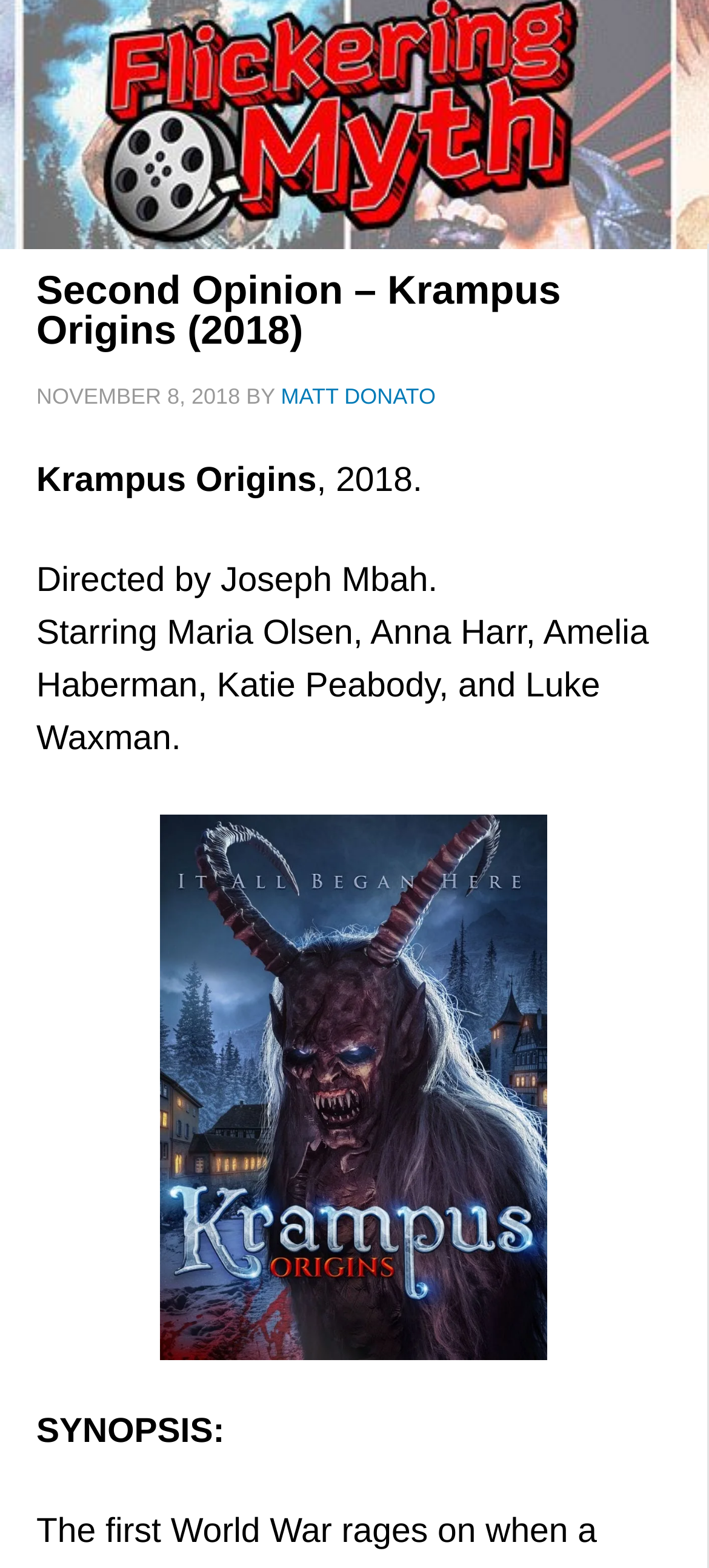Write an extensive caption that covers every aspect of the webpage.

The webpage is about the movie "Krampus Origins" released in 2018. At the top, there is a header section that spans almost the entire width of the page, containing the title "Second Opinion – Krampus Origins (2018)" and a timestamp "NOVEMBER 8, 2018" on the left side, followed by the author's name "MATT DONATO" on the right side.

Below the header, there are three lines of text that provide information about the movie. The first line displays the title "Krampus Origins" followed by the release year "2018". The second line states the director's name, "Joseph Mbah". The third line lists the main cast, including "Maria Olsen, Anna Harr, Amelia Haberman, Katie Peabody, and Luke Waxman".

Underneath the movie information, there is a large image that takes up about two-thirds of the page's width, situated near the center of the page. Above the image, there is a link that spans the entire width of the page.

At the bottom of the page, there is a section labeled "SYNOPSIS:", which likely contains a brief summary of the movie's plot.